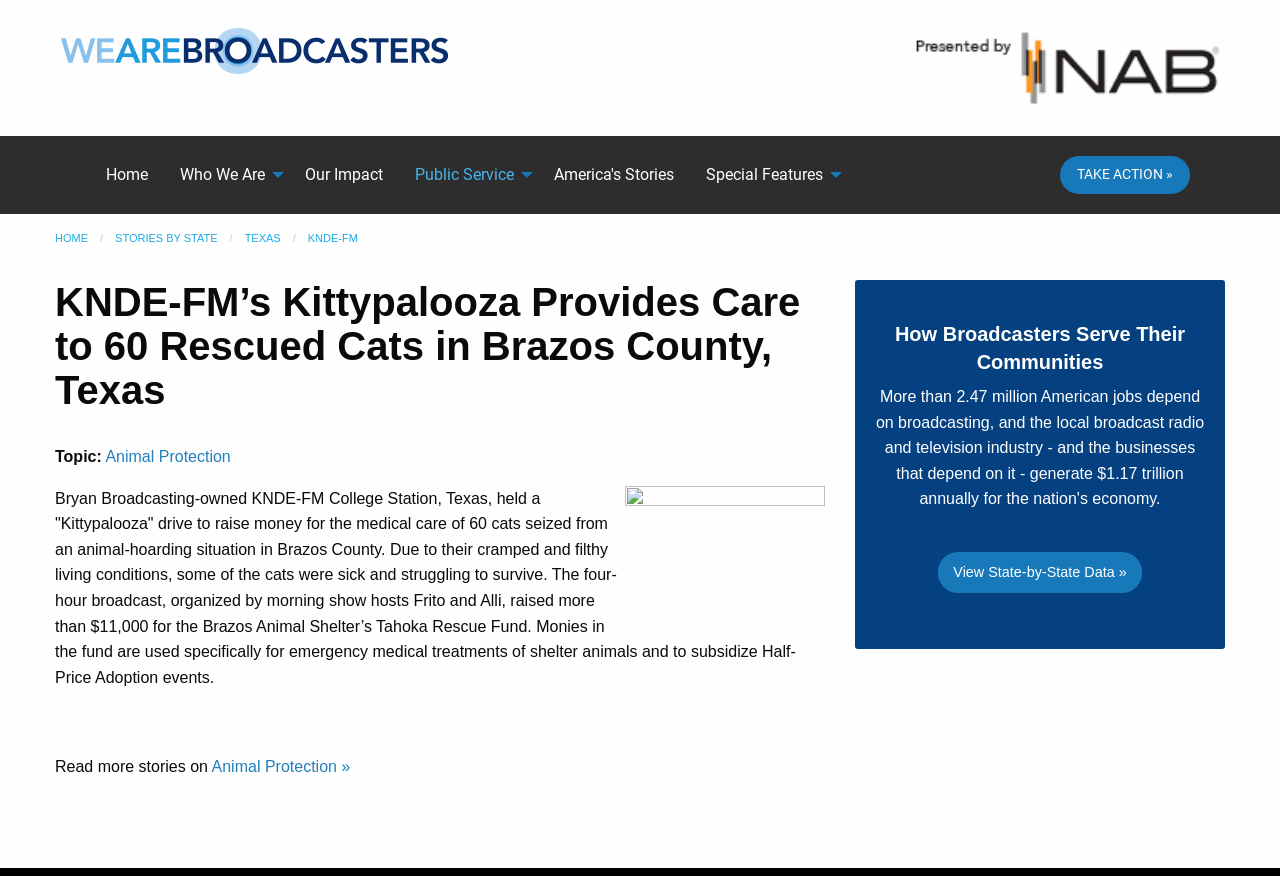Specify the bounding box coordinates for the region that must be clicked to perform the given instruction: "Click on 'We Are Broadcasters'".

[0.043, 0.047, 0.355, 0.066]